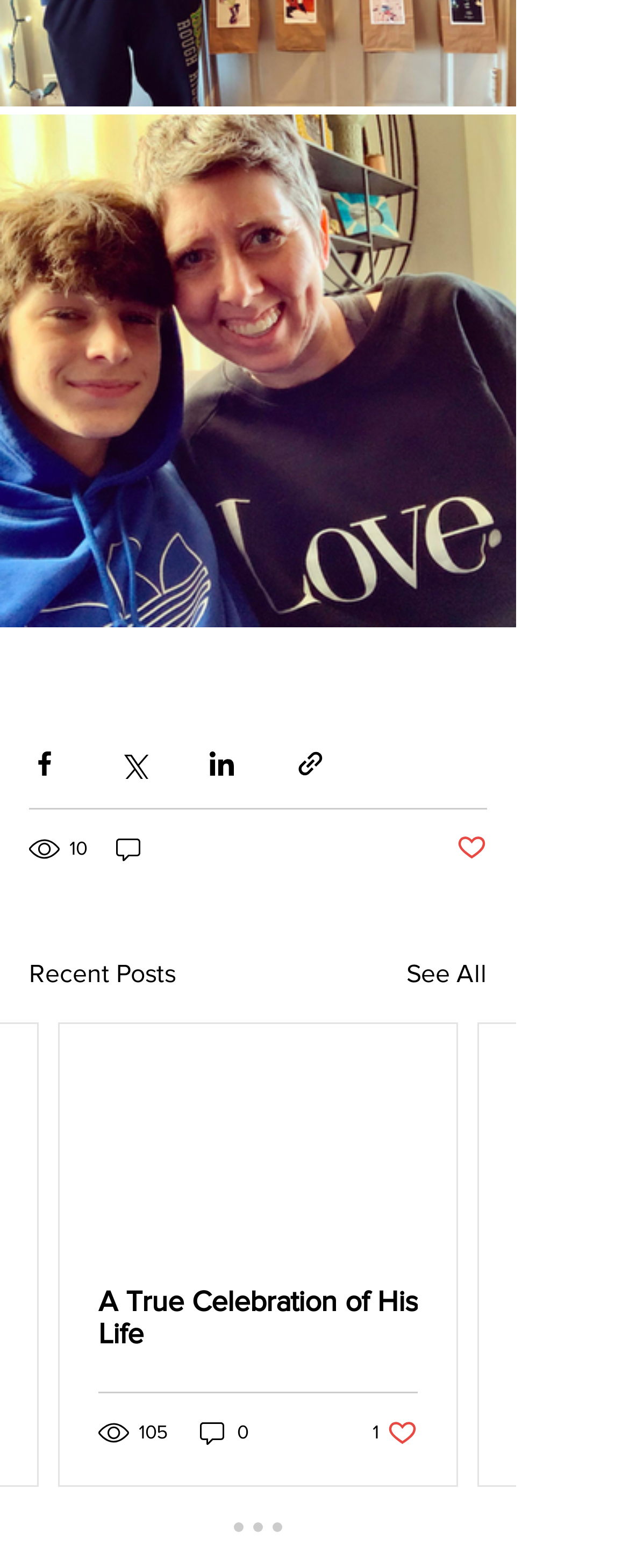Please determine the bounding box coordinates for the UI element described here. Use the format (top-left x, top-left y, bottom-right x, bottom-right y) with values bounded between 0 and 1: aria-label="Share via Twitter"

[0.187, 0.477, 0.236, 0.496]